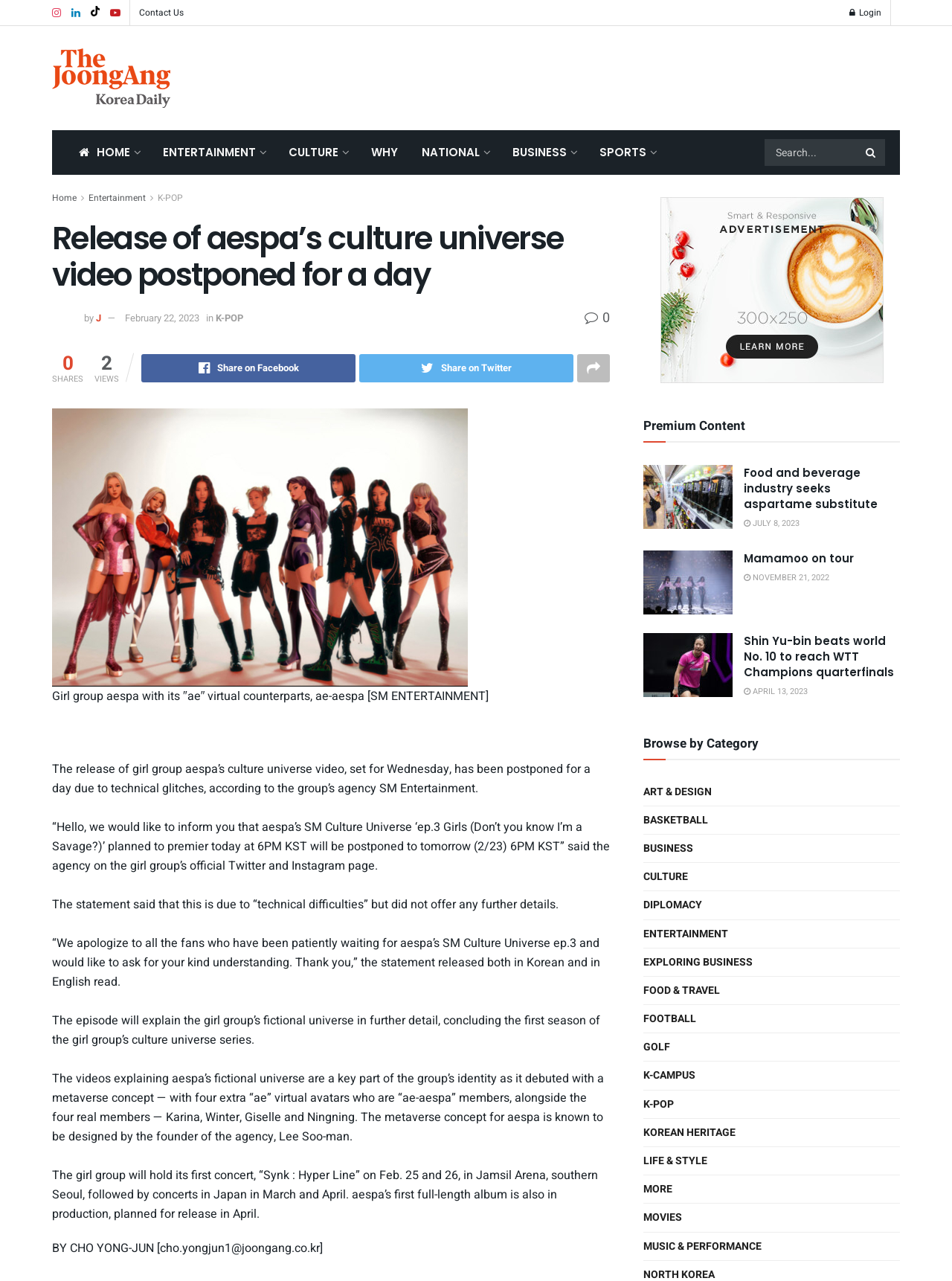Answer in one word or a short phrase: 
What is the name of the founder of SM Entertainment?

Lee Soo-man